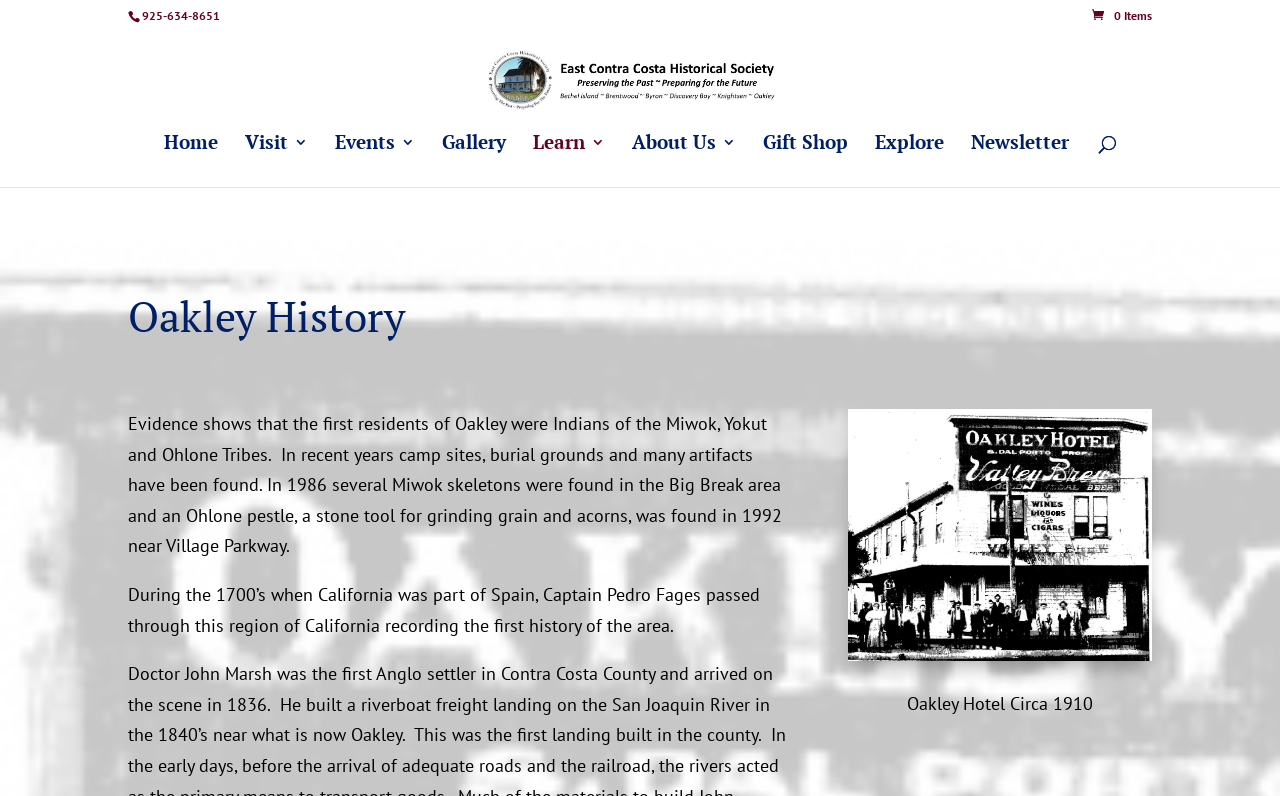Given the description: "0 Items", determine the bounding box coordinates of the UI element. The coordinates should be formatted as four float numbers between 0 and 1, [left, top, right, bottom].

[0.853, 0.01, 0.9, 0.029]